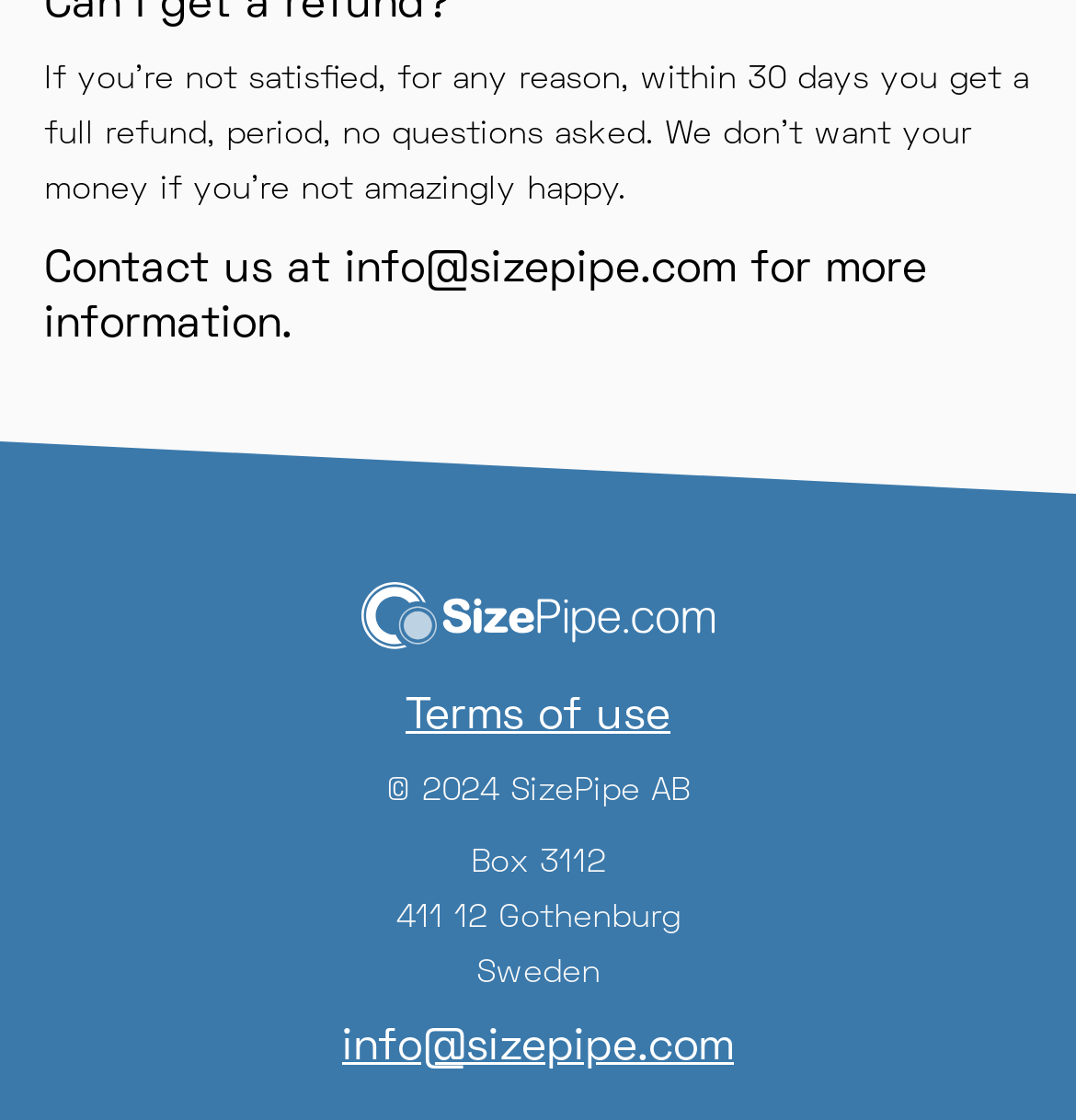What is the email address to contact for more information?
Give a one-word or short-phrase answer derived from the screenshot.

info@sizepipe.com